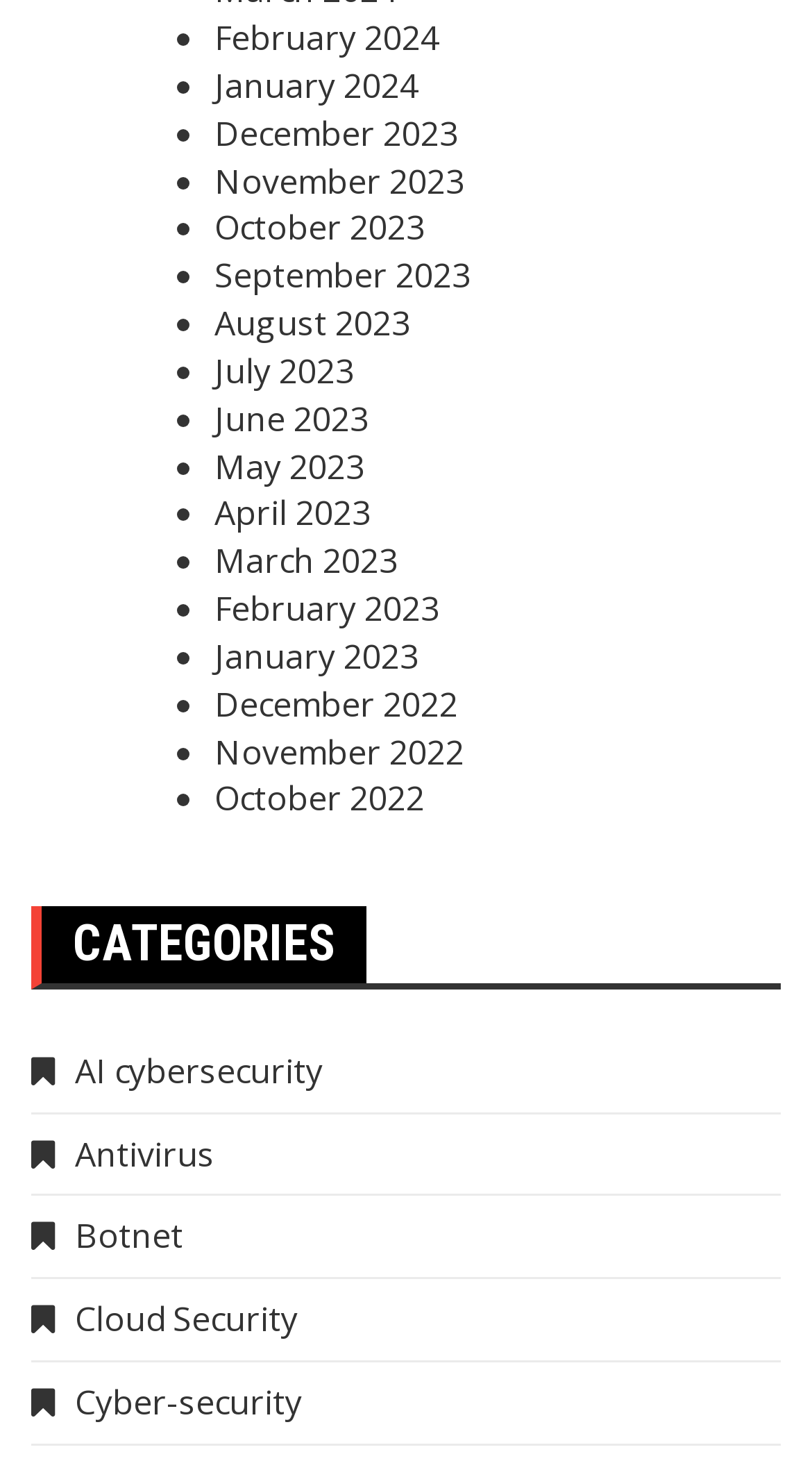From the image, can you give a detailed response to the question below:
How many months are listed?

I counted the number of links with month names, starting from February 2024 to December 2022, and found 18 months listed.